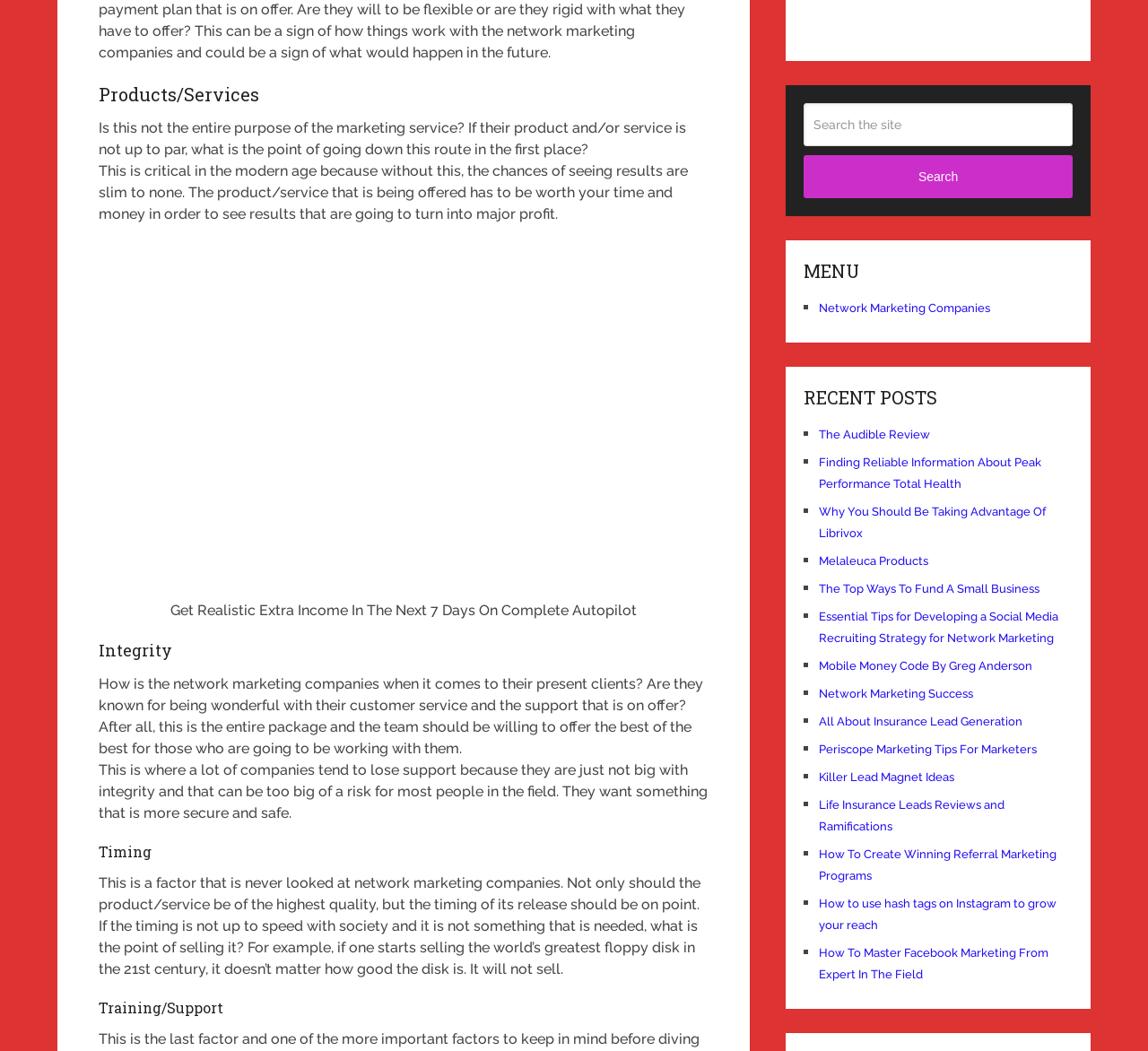What is the importance of product quality in network marketing?
Using the image as a reference, deliver a detailed and thorough answer to the question.

The webpage emphasizes the importance of product quality in network marketing, stating that if the product or service is not up to par, it's pointless to invest time and money. This suggests that having a high-quality product is crucial for achieving success in the field.